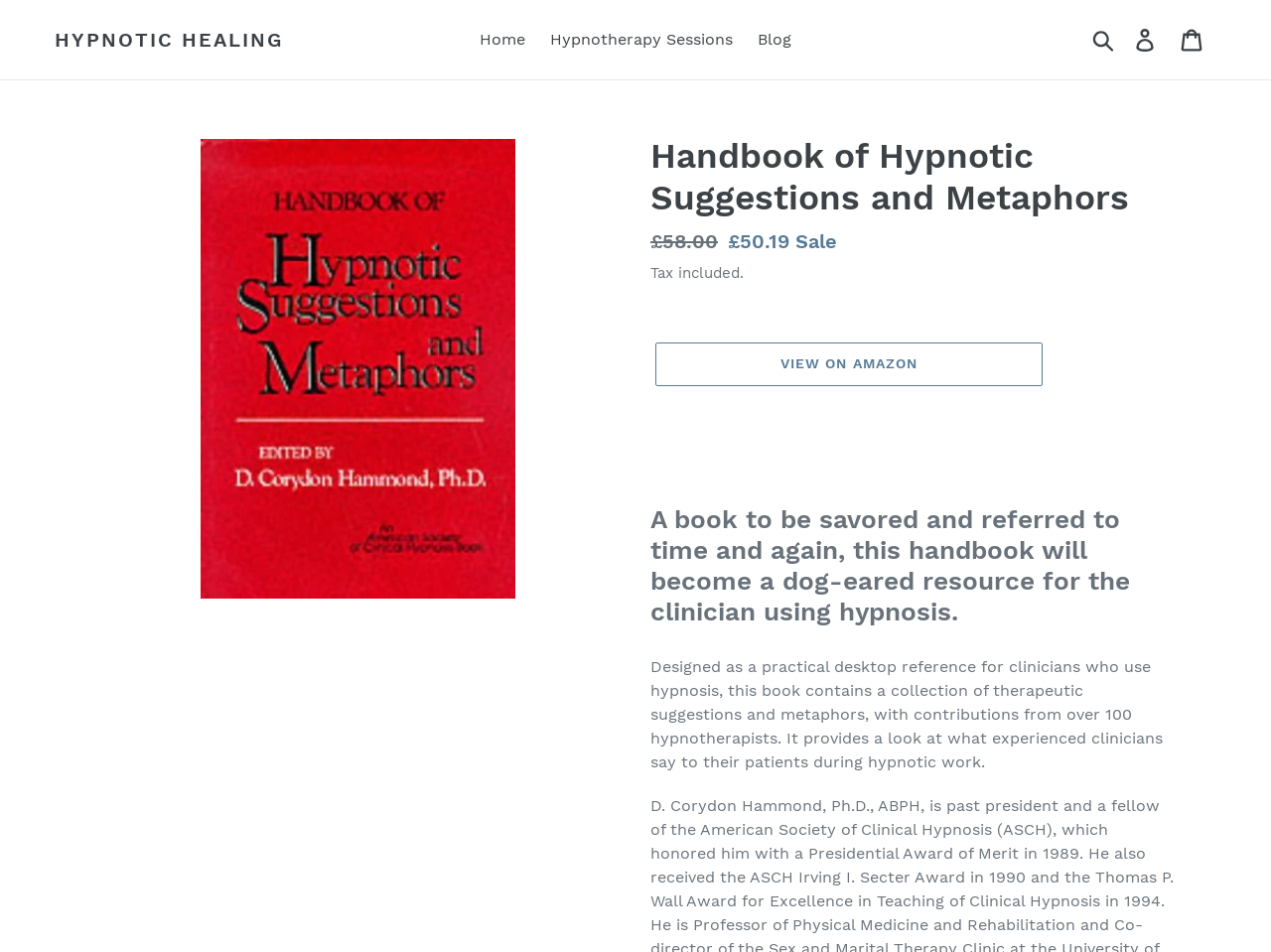Please identify the coordinates of the bounding box for the clickable region that will accomplish this instruction: "Log in to the website".

[0.884, 0.019, 0.92, 0.065]